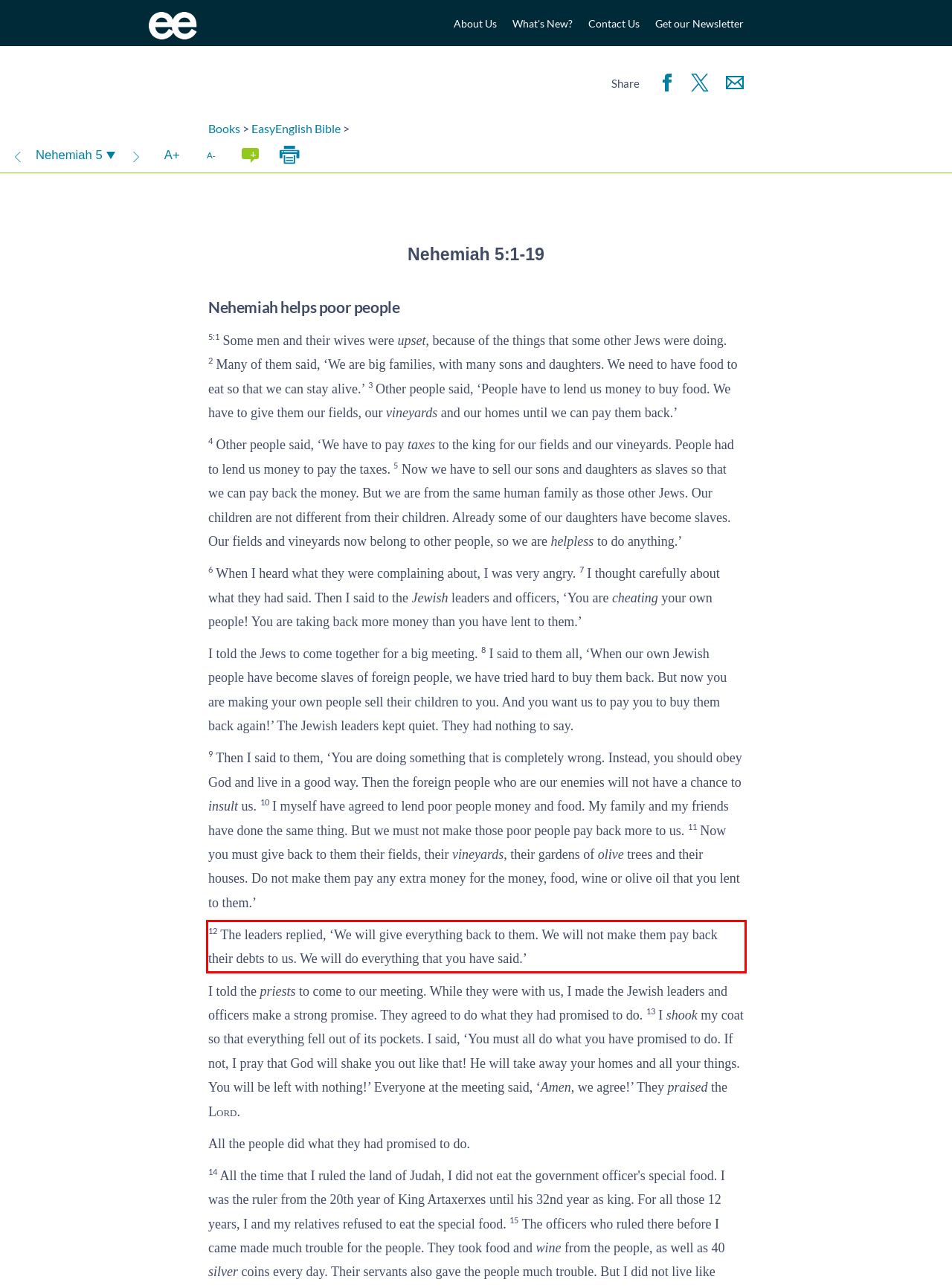Inspect the webpage screenshot that has a red bounding box and use OCR technology to read and display the text inside the red bounding box.

12 The leaders replied, ‘We will give everything back to them. We will not make them pay back their debts to us. We will do everything that you have said.’